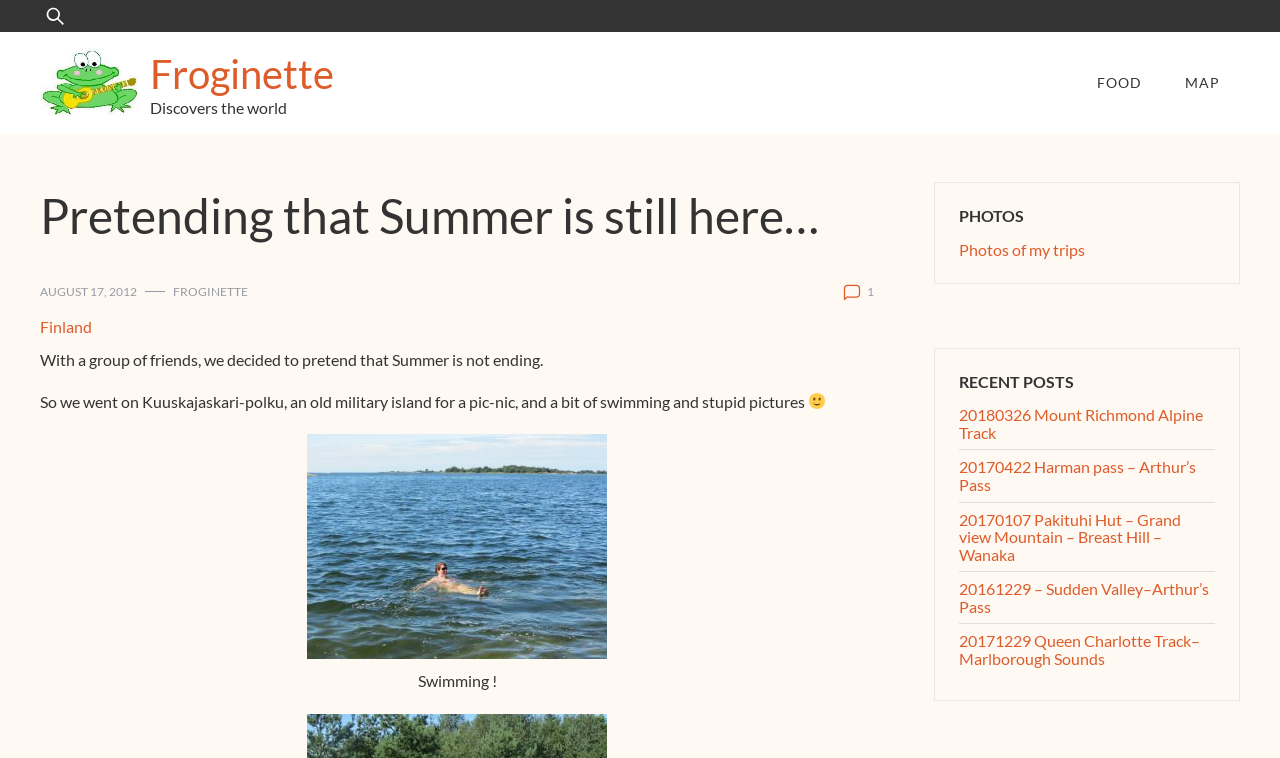Give the bounding box coordinates for the element described as: "August 17, 2012".

[0.031, 0.376, 0.107, 0.394]